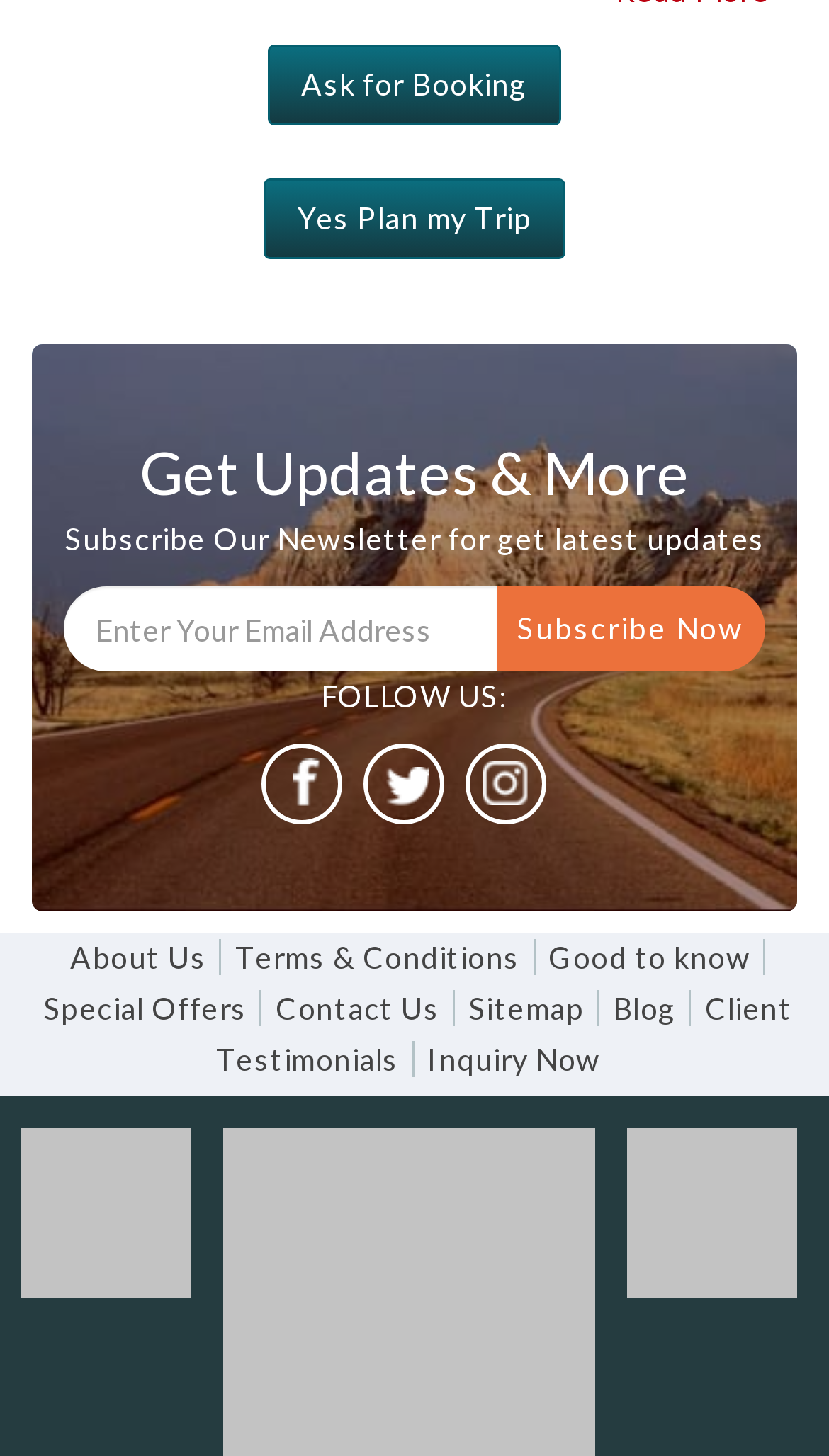What is the main adventure sport described?
Refer to the image and provide a one-word or short phrase answer.

White river rafting